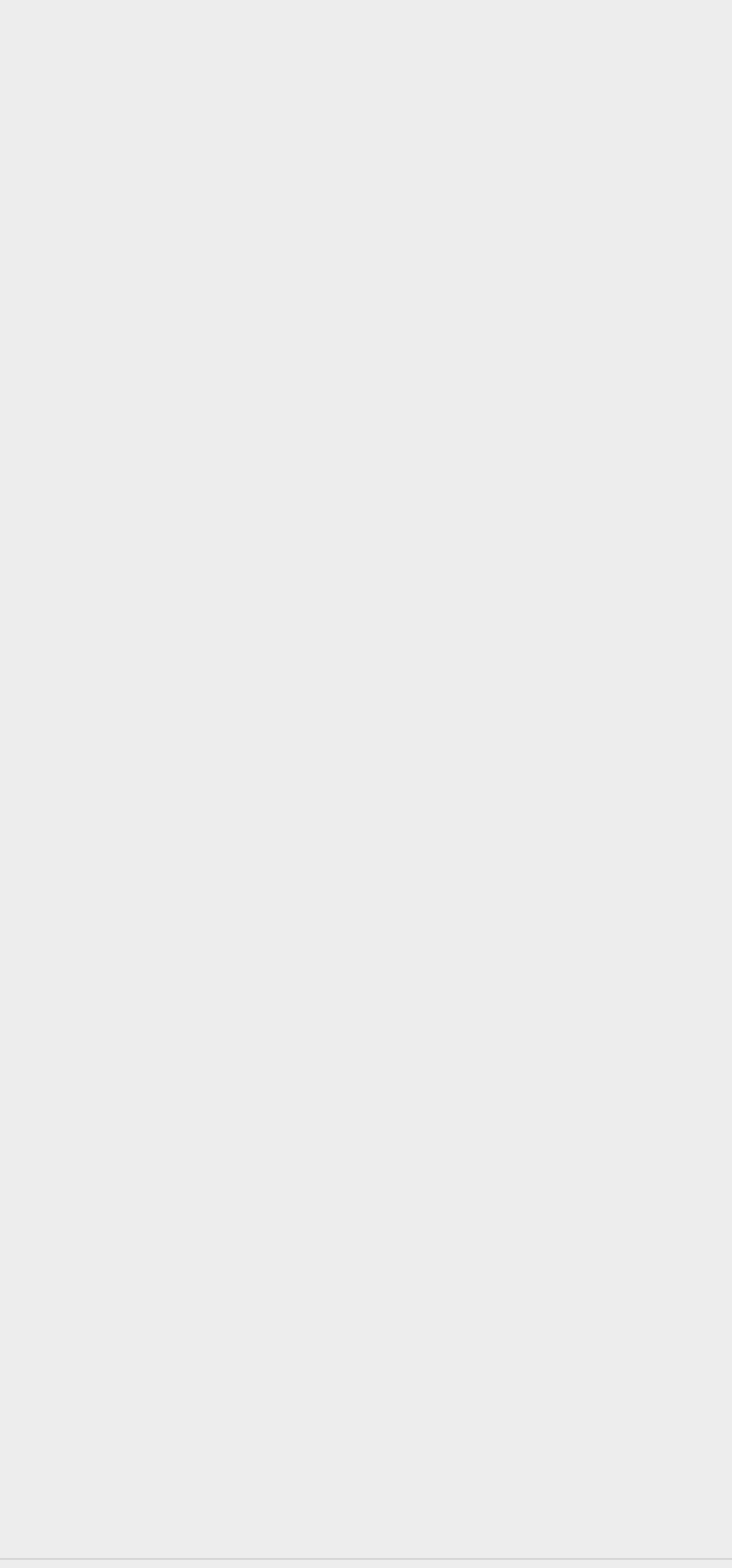What are the categories listed under 'PAGES'?
Respond to the question with a well-detailed and thorough answer.

The categories listed under 'PAGES' are identified by the link elements with bounding box coordinates [0.051, 0.609, 0.215, 0.628], [0.051, 0.64, 0.241, 0.659], and so on. The categories include 'About Us', 'Contact Us', 'Disclaimer', 'Privacy Policy', and 'Terms & Conditions'.